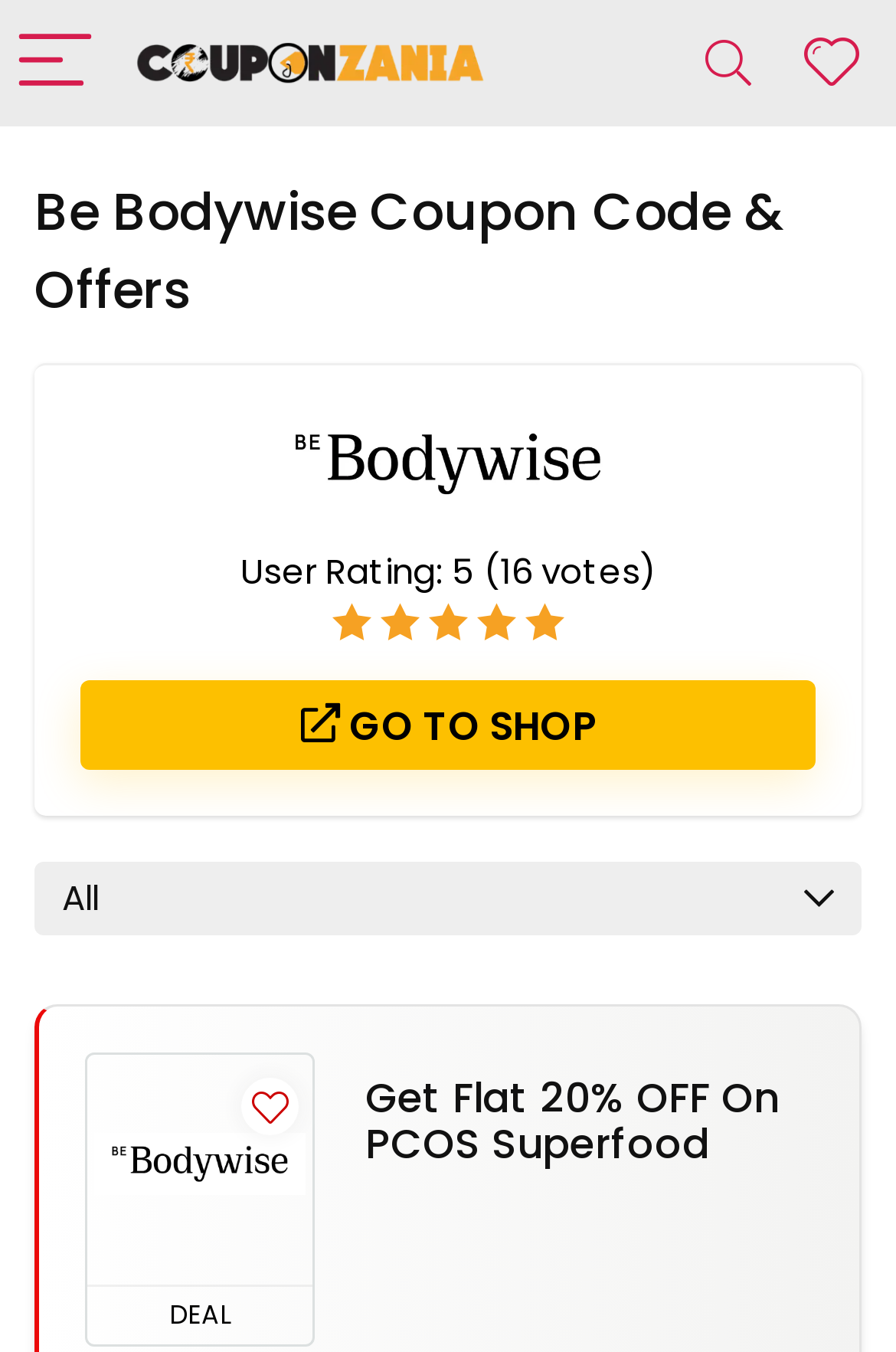Provide the bounding box coordinates for the UI element described in this sentence: "Go to shop". The coordinates should be four float values between 0 and 1, i.e., [left, top, right, bottom].

[0.09, 0.503, 0.91, 0.57]